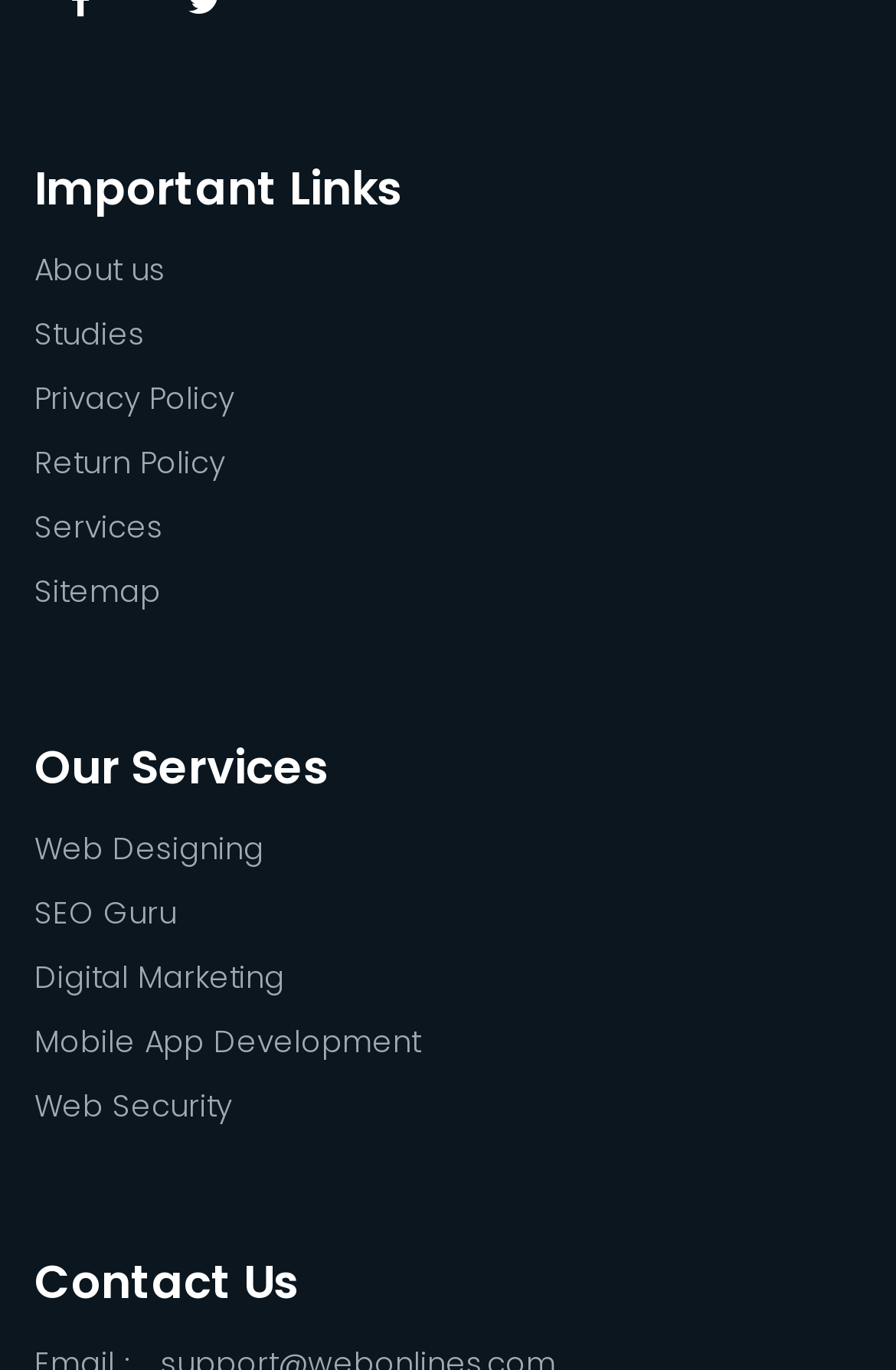Find the bounding box coordinates of the clickable area required to complete the following action: "view about us page".

[0.038, 0.174, 0.185, 0.221]